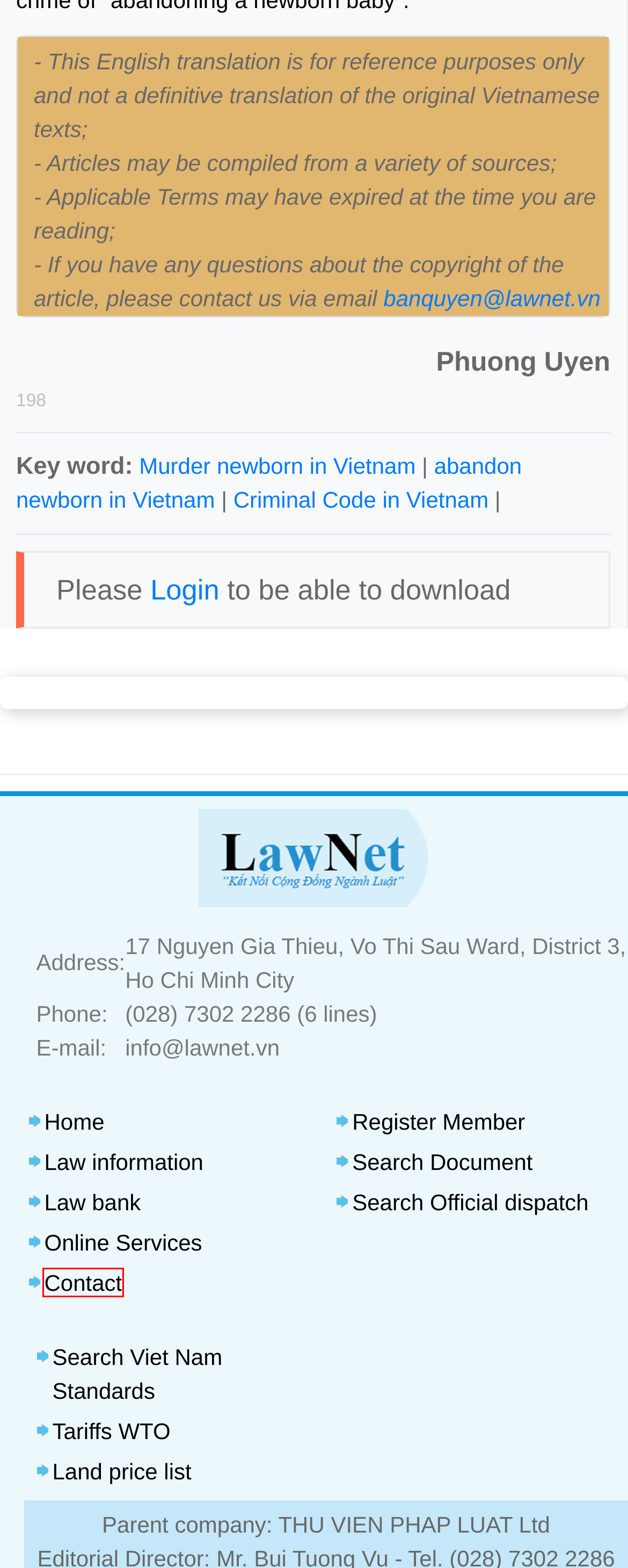Please examine the screenshot provided, which contains a red bounding box around a UI element. Select the webpage description that most accurately describes the new page displayed after clicking the highlighted element. Here are the candidates:
A. LawNet - Tra cứu pháp luật - Thư viện pháp luật - Tìm kiếm văn bản Luật Việt Nam - Thư Ký Luật
B. Law Information
C. Công văn
D. Văn bản pháp luật
E. LawNet - Tra cứu pháp luật - Thư viện pháp luật - Tìm kiếm văn bản Luật Việt Nam - Đăng ký Tài khoản
F. BIỂU THUẾ WTO
G. Tiêu chuẩn Việt Nam
H. Liên Hệ

H